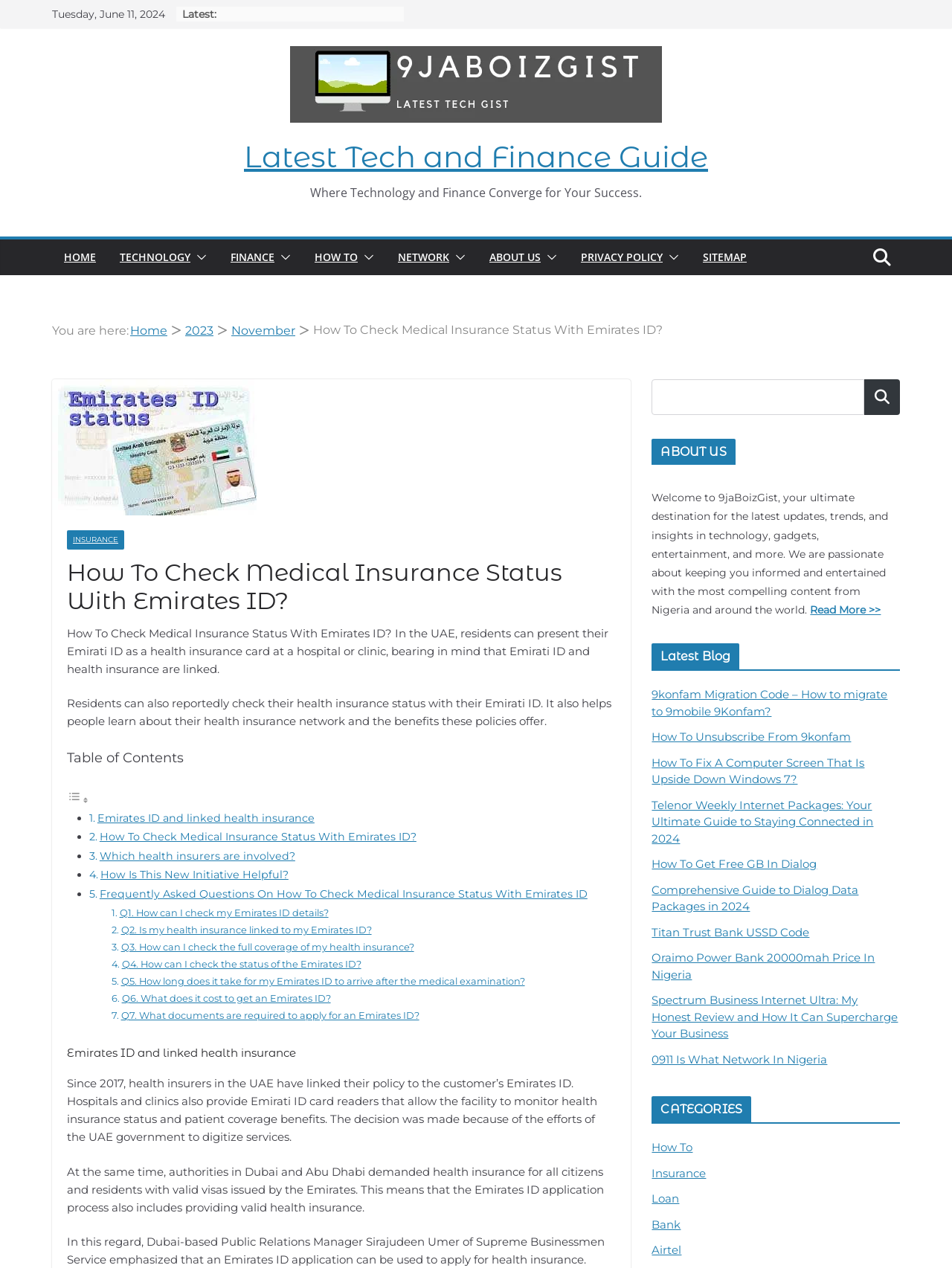Identify the webpage's primary heading and generate its text.

How To Check Medical Insurance Status With Emirates ID?